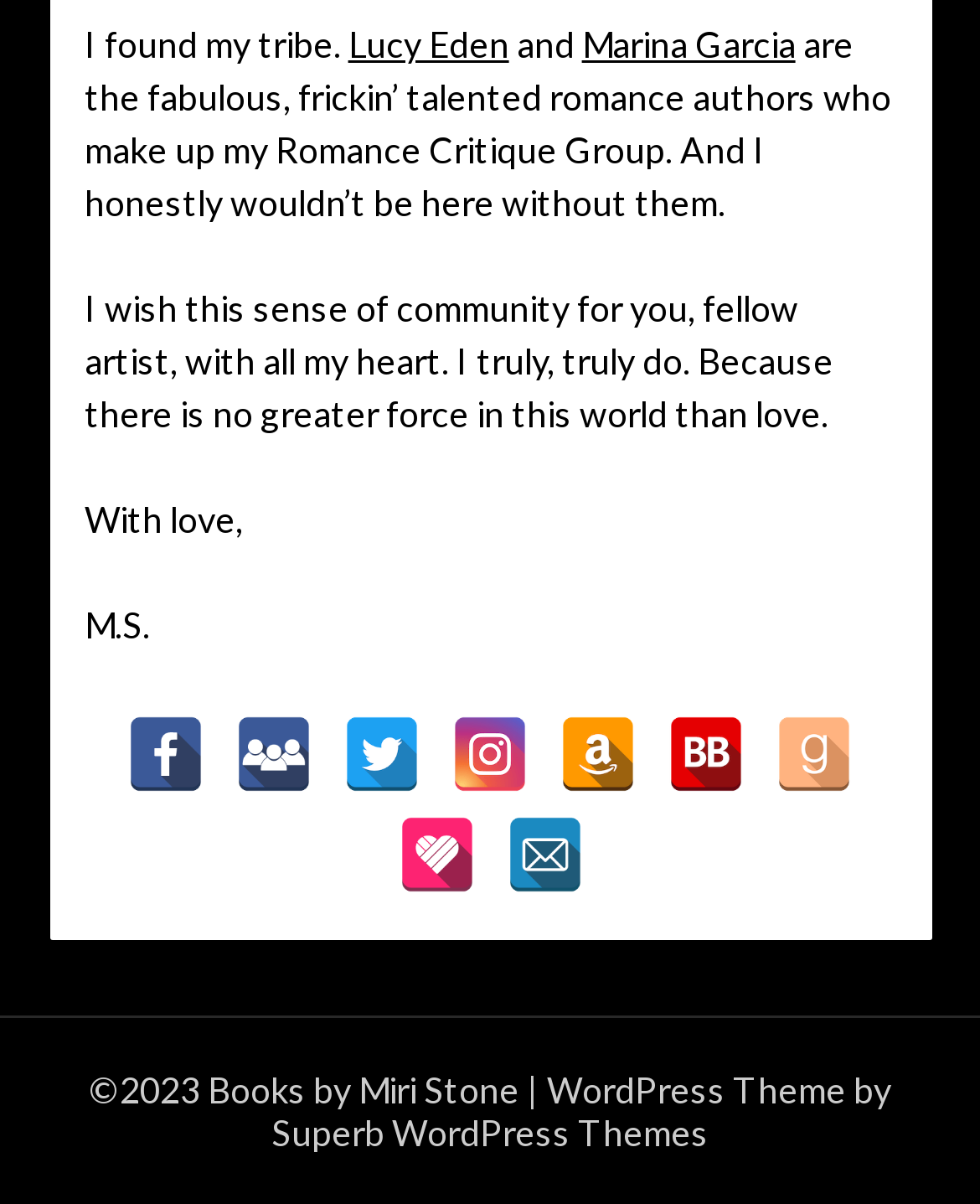From the screenshot, find the bounding box of the UI element matching this description: "Superb WordPress Themes". Supply the bounding box coordinates in the form [left, top, right, bottom], each a float between 0 and 1.

[0.277, 0.922, 0.723, 0.957]